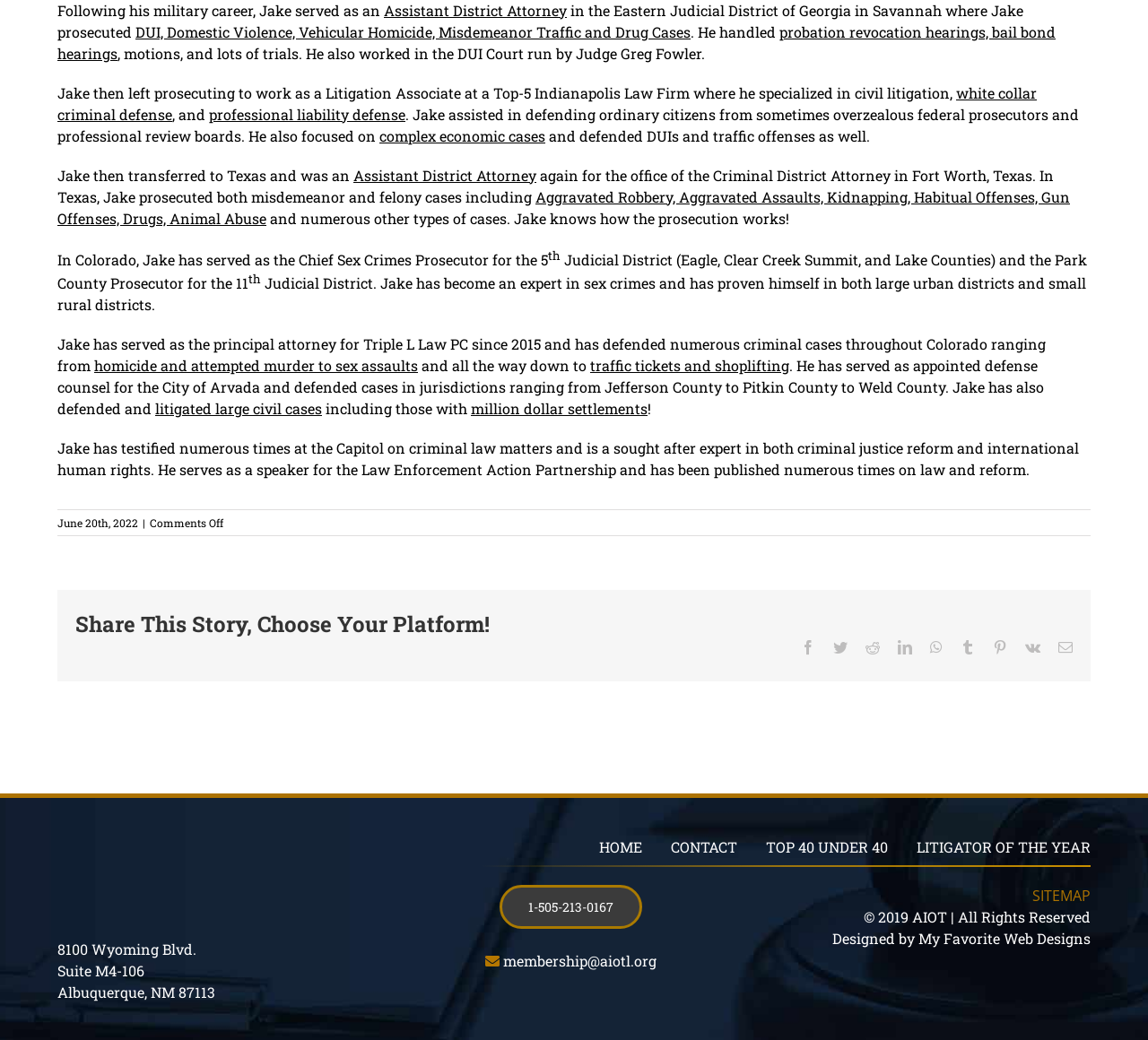Please identify the bounding box coordinates of the region to click in order to complete the given instruction: "View sitemap". The coordinates should be four float numbers between 0 and 1, i.e., [left, top, right, bottom].

[0.899, 0.852, 0.95, 0.871]